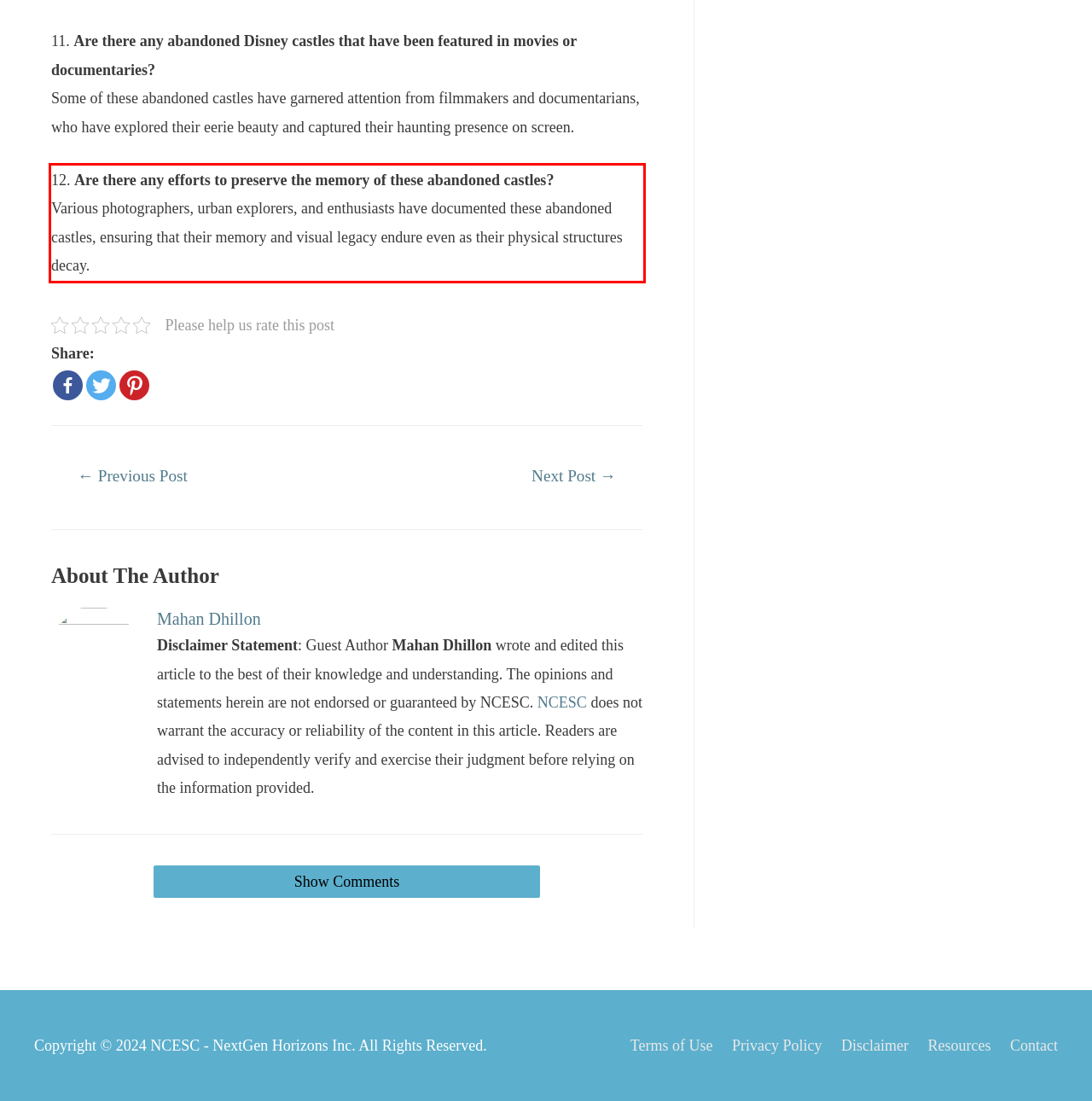Please examine the webpage screenshot and extract the text within the red bounding box using OCR.

12. Are there any efforts to preserve the memory of these abandoned castles? Various photographers, urban explorers, and enthusiasts have documented these abandoned castles, ensuring that their memory and visual legacy endure even as their physical structures decay.